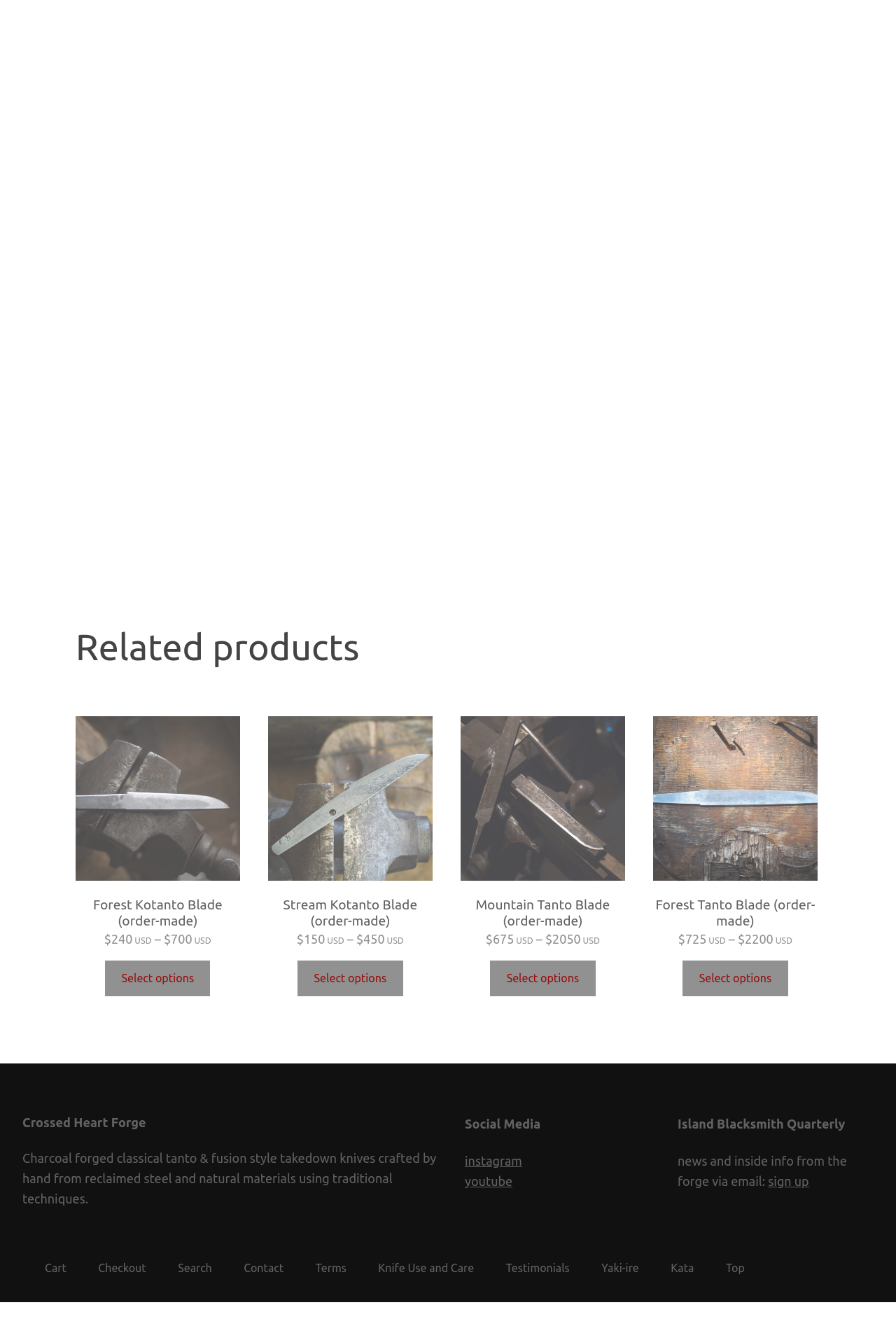Respond to the question with just a single word or phrase: 
How can customers stay updated about the forge?

Through social media or email